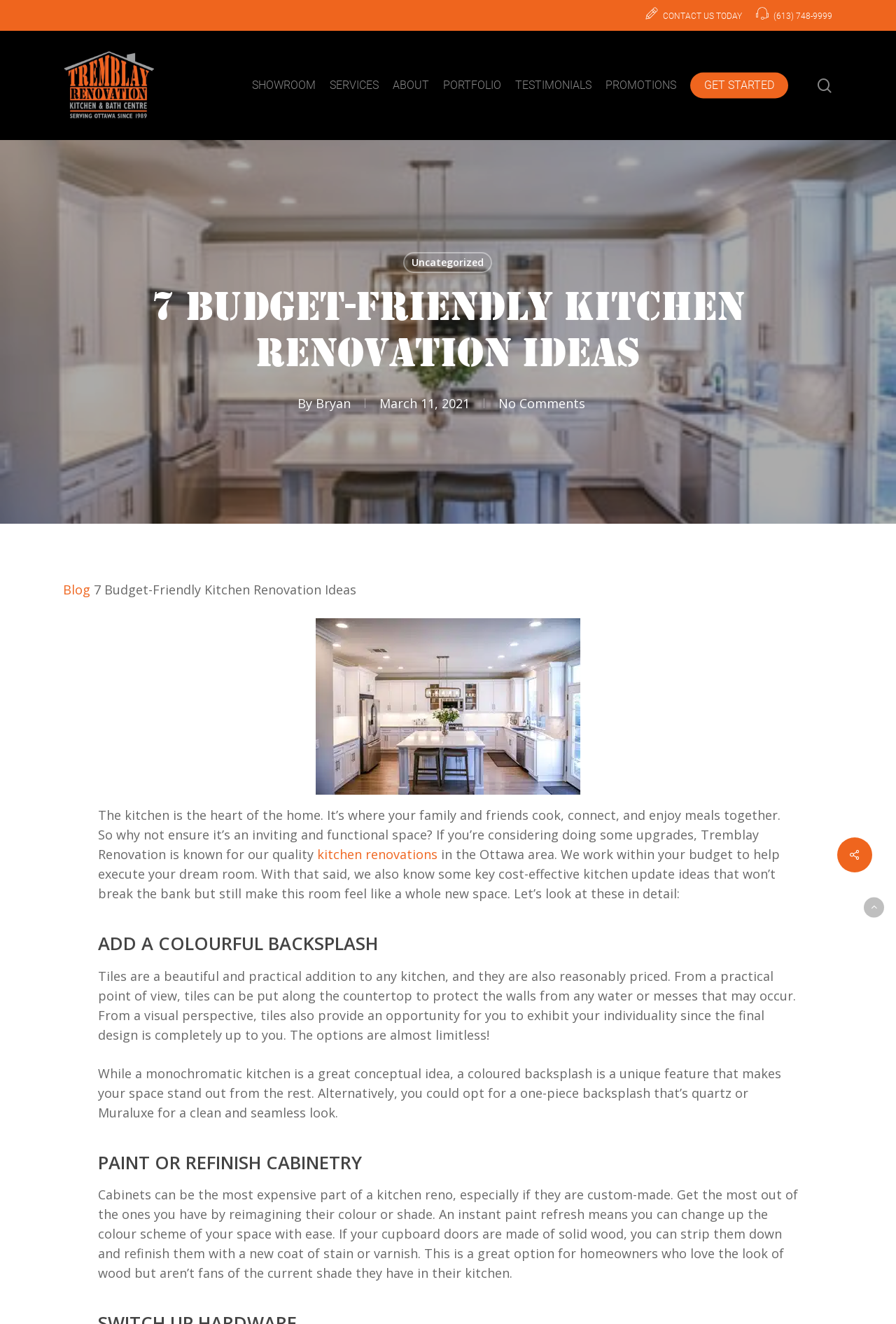Answer the following in one word or a short phrase: 
What is the topic of the blog post?

Kitchen Renovation Ideas